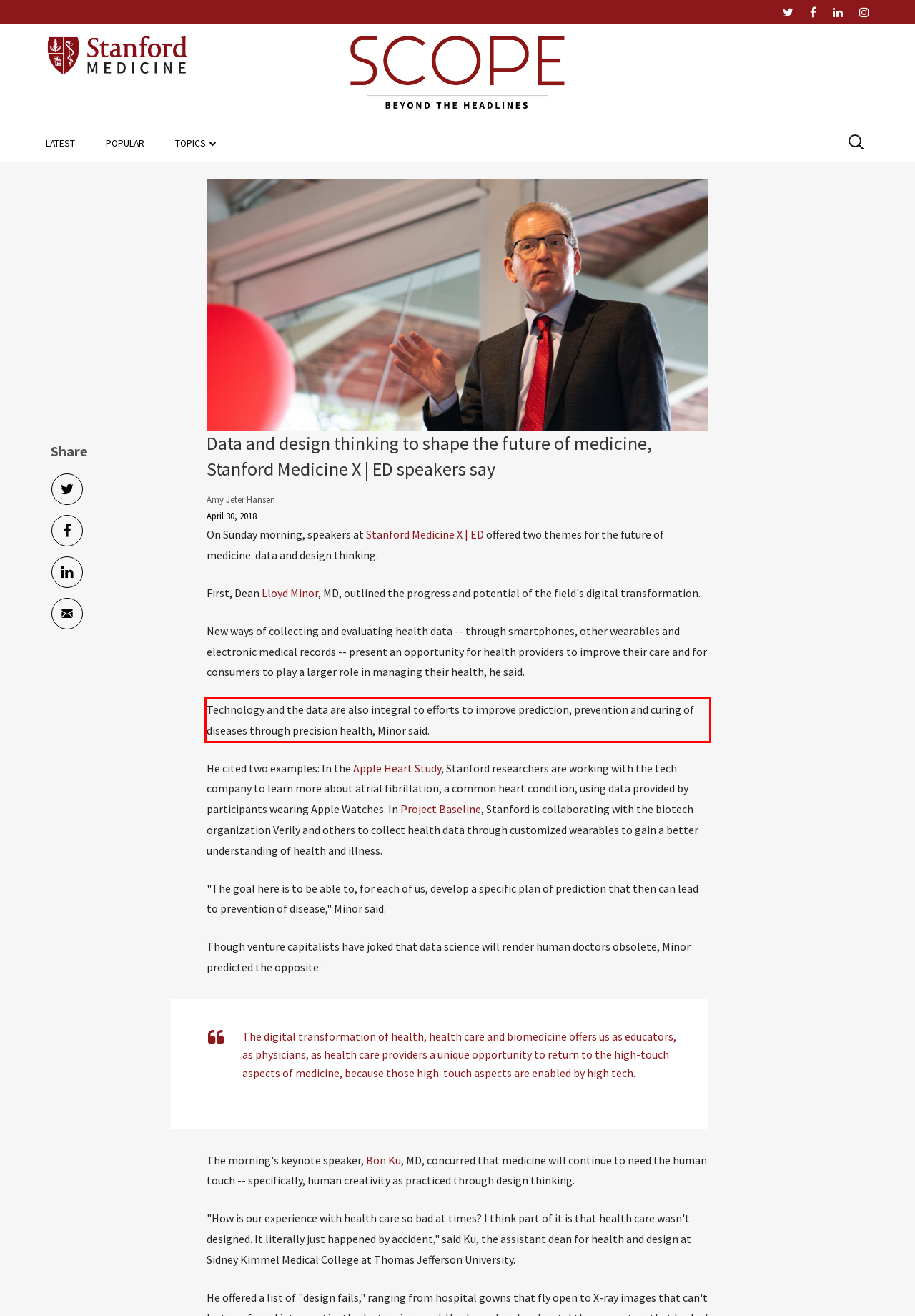In the given screenshot, locate the red bounding box and extract the text content from within it.

Technology and the data are also integral to efforts to improve prediction, prevention and curing of diseases through precision health, Minor said.